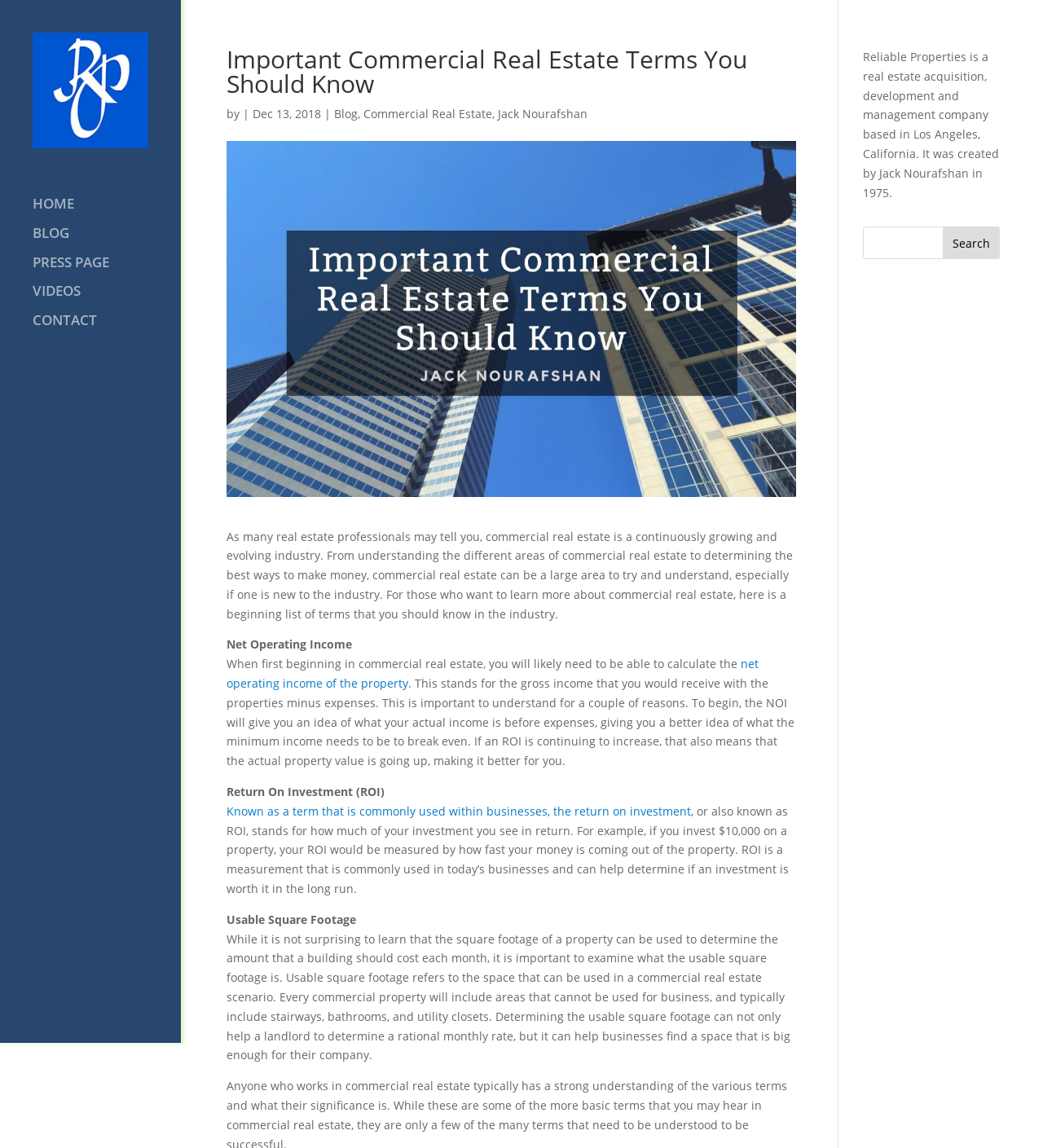Identify the bounding box coordinates for the element that needs to be clicked to fulfill this instruction: "Go to the blog page". Provide the coordinates in the format of four float numbers between 0 and 1: [left, top, right, bottom].

[0.32, 0.092, 0.343, 0.106]